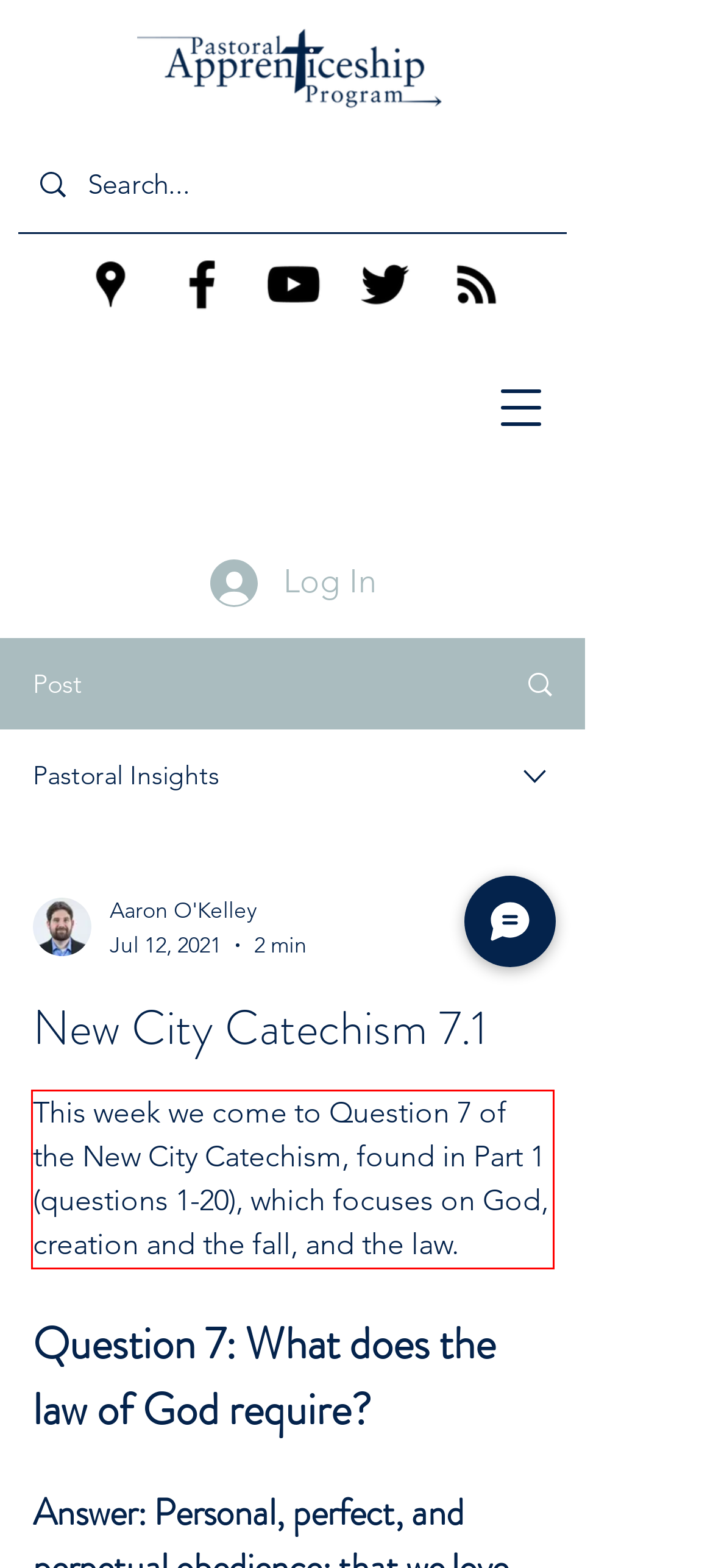Locate the red bounding box in the provided webpage screenshot and use OCR to determine the text content inside it.

This week we come to Question 7 of the New City Catechism, found in Part 1 (questions 1-20), which focuses on God, creation and the fall, and the law.